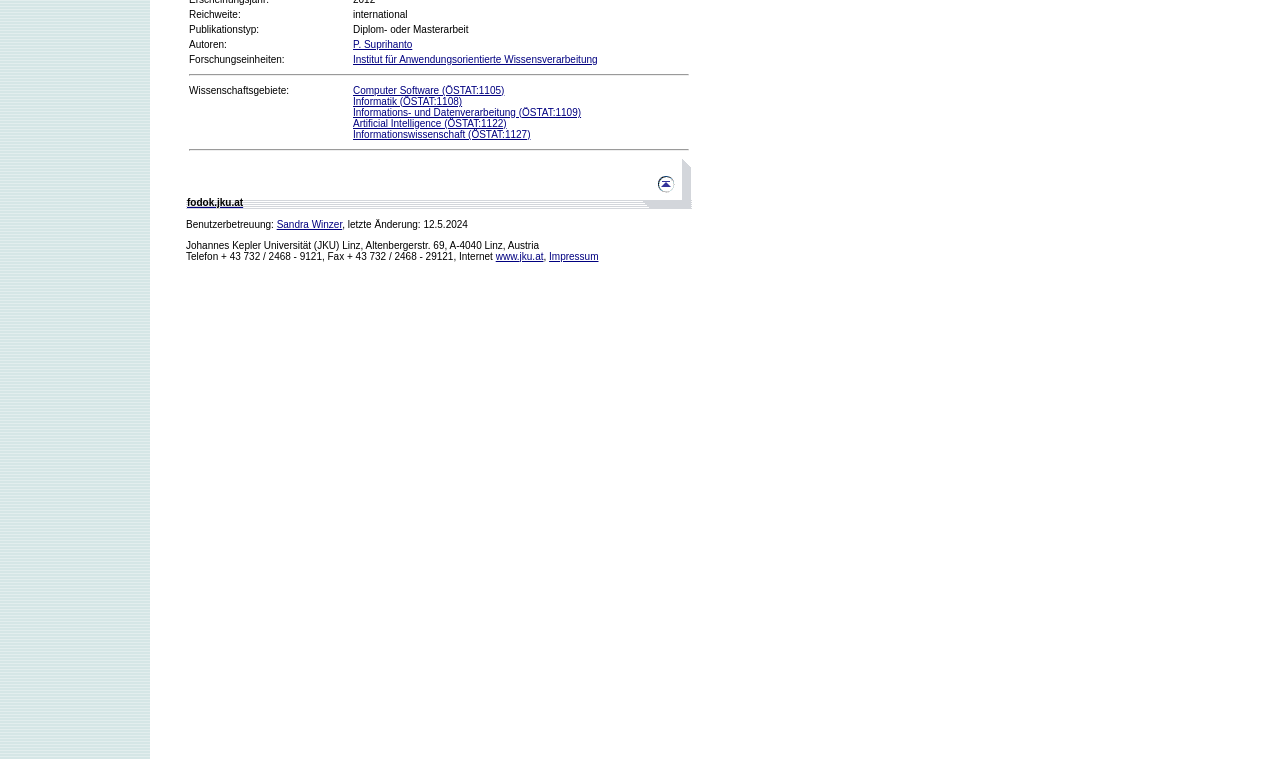Given the element description P. Suprihanto, predict the bounding box coordinates for the UI element in the webpage screenshot. The format should be (top-left x, top-left y, bottom-right x, bottom-right y), and the values should be between 0 and 1.

[0.276, 0.051, 0.322, 0.066]